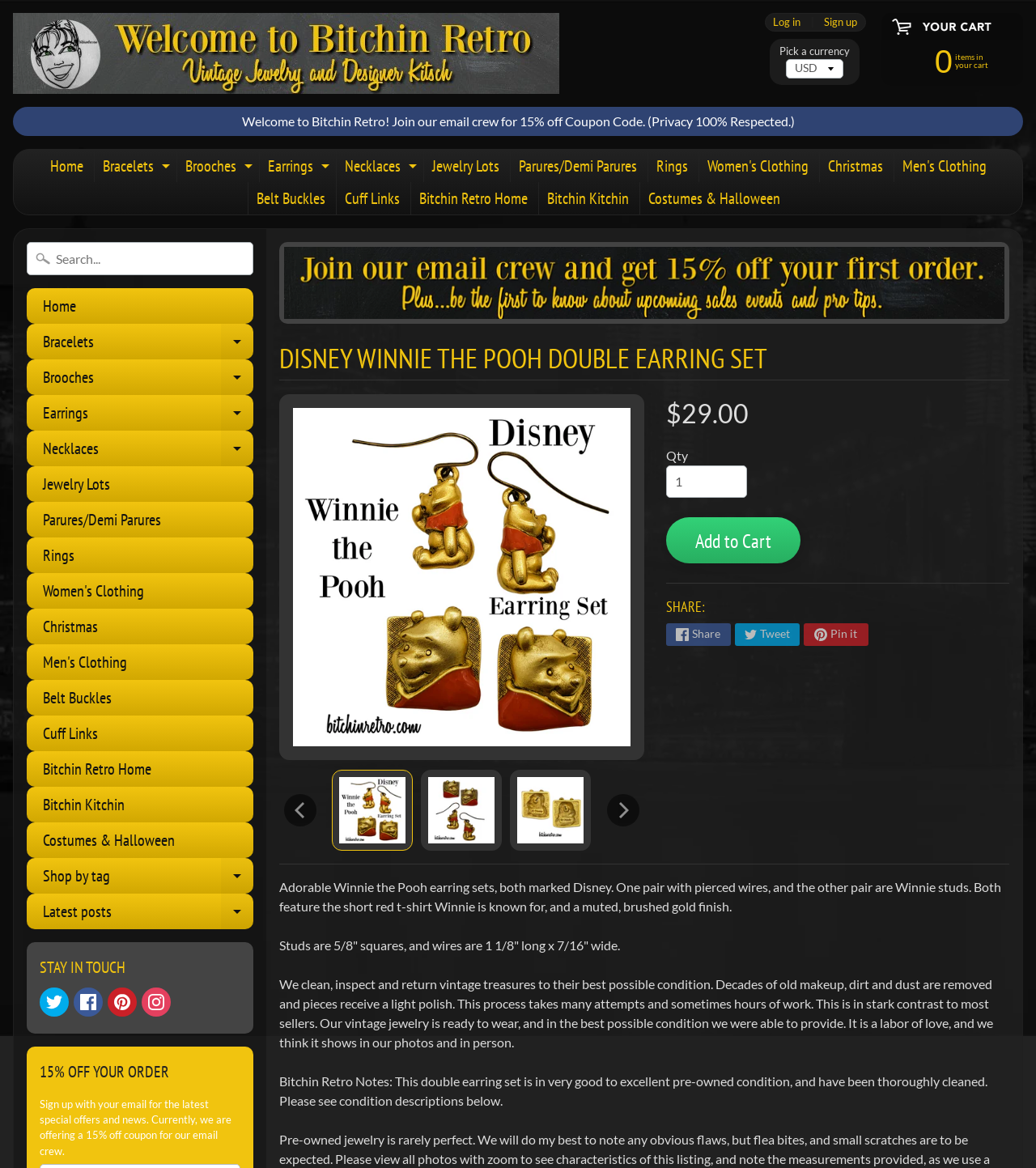Find the bounding box coordinates of the clickable region needed to perform the following instruction: "Select a currency from the dropdown menu". The coordinates should be provided as four float numbers between 0 and 1, i.e., [left, top, right, bottom].

[0.759, 0.051, 0.814, 0.067]